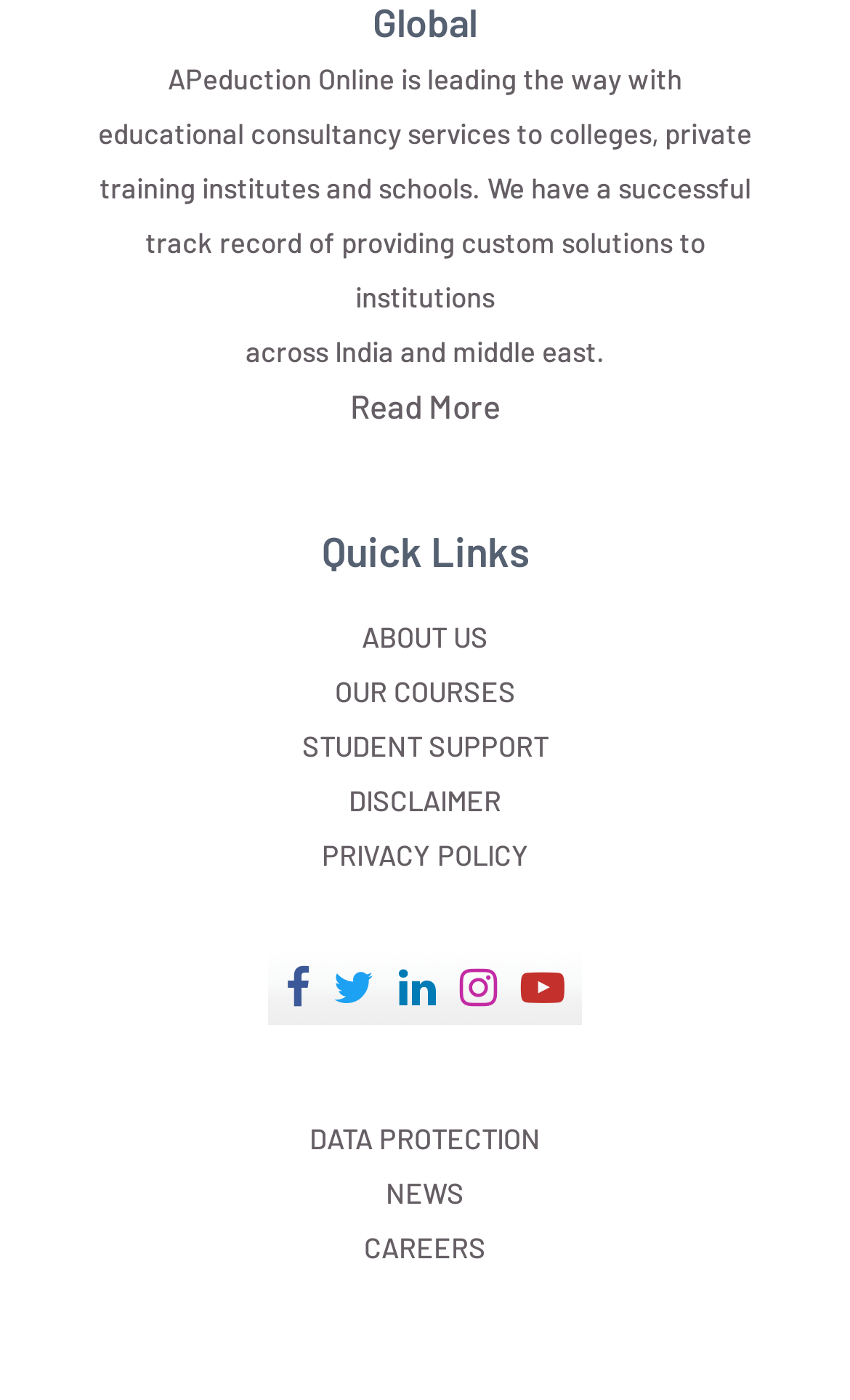Using the information shown in the image, answer the question with as much detail as possible: What is the region where the consultancy services are provided?

From the StaticText element 'across India and middle east.' at coordinates [0.288, 0.238, 0.712, 0.263], we can infer that the consultancy services are provided in India and the Middle East region.